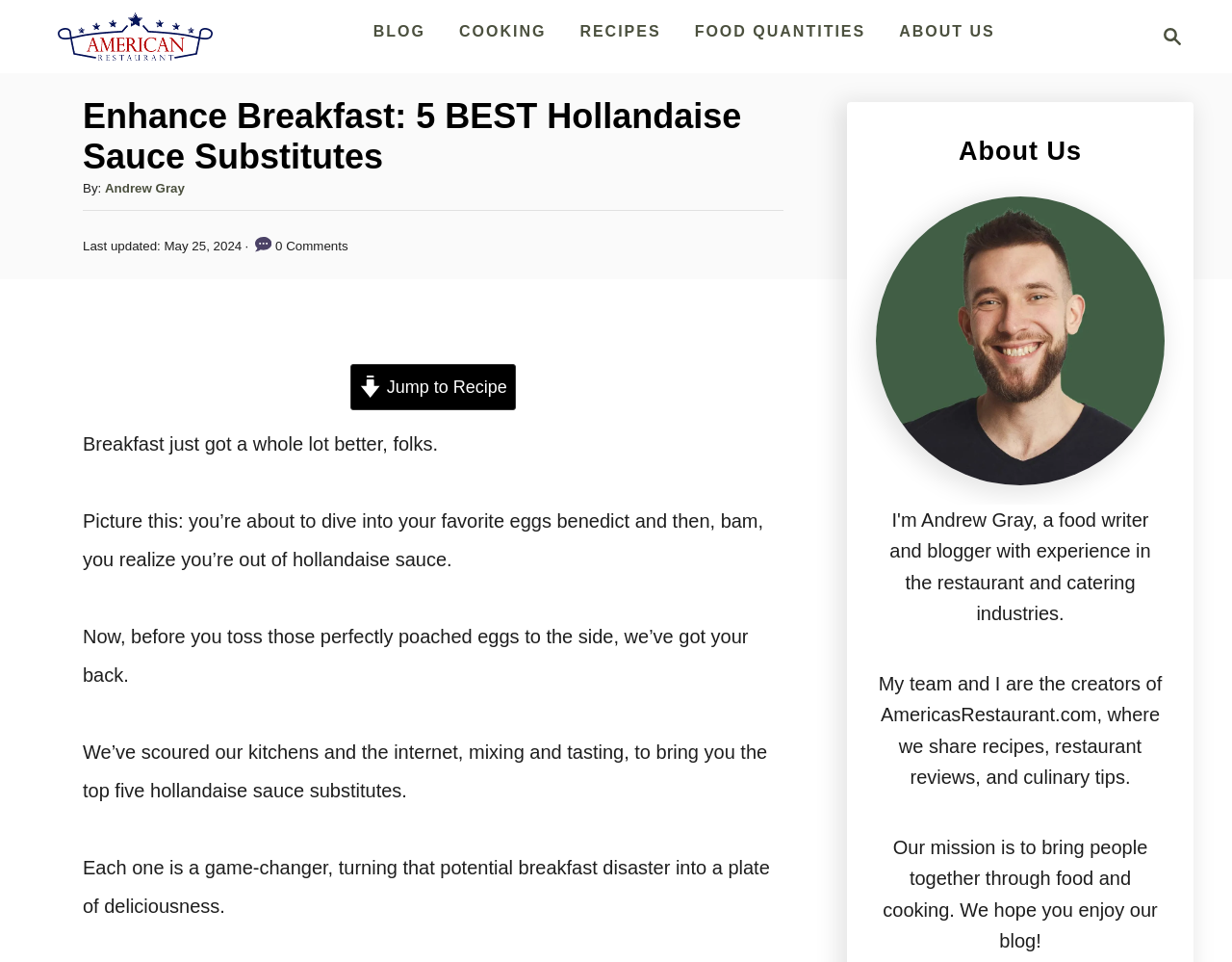Please provide the bounding box coordinates for the element that needs to be clicked to perform the instruction: "Search for something". The coordinates must consist of four float numbers between 0 and 1, formatted as [left, top, right, bottom].

[0.927, 0.01, 0.969, 0.066]